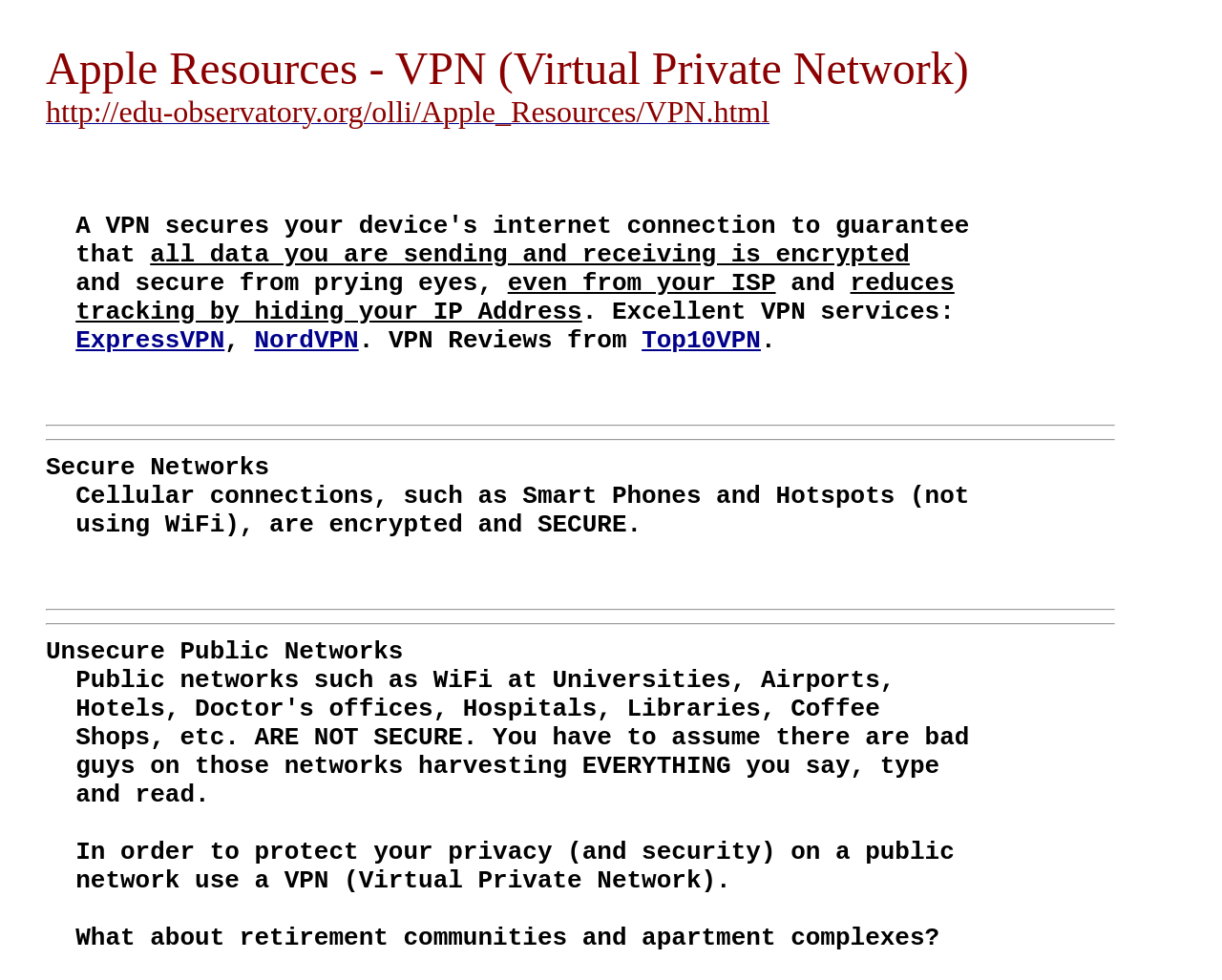What type of connections are encrypted and secure?
Please provide a single word or phrase answer based on the image.

Cellular connections